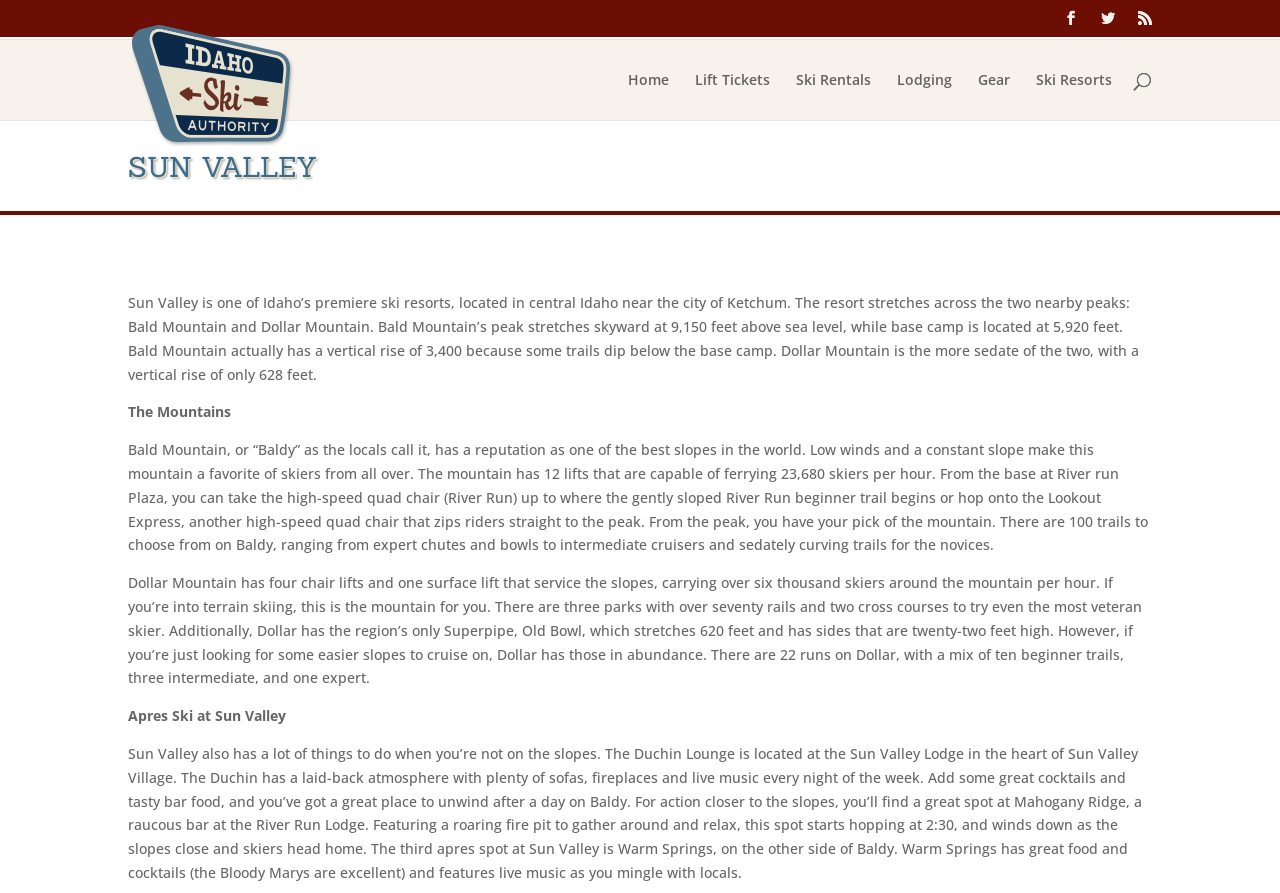Please find the bounding box coordinates of the element's region to be clicked to carry out this instruction: "Download the file 'Langberg_K_T_2016.pdf'".

None